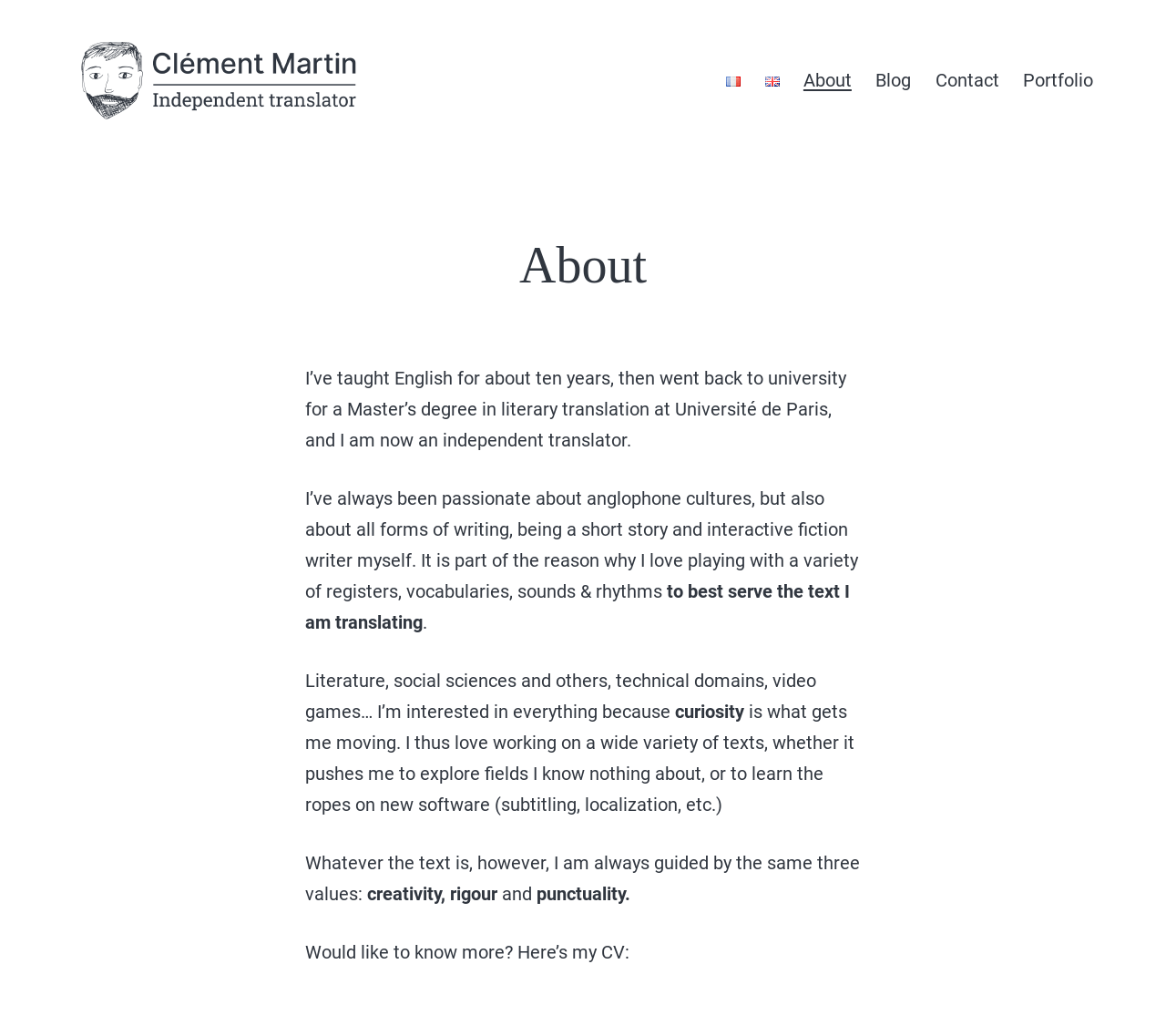Respond concisely with one word or phrase to the following query:
What is the author's attitude towards playing with different registers, vocabularies, sounds, and rhythms?

passionate